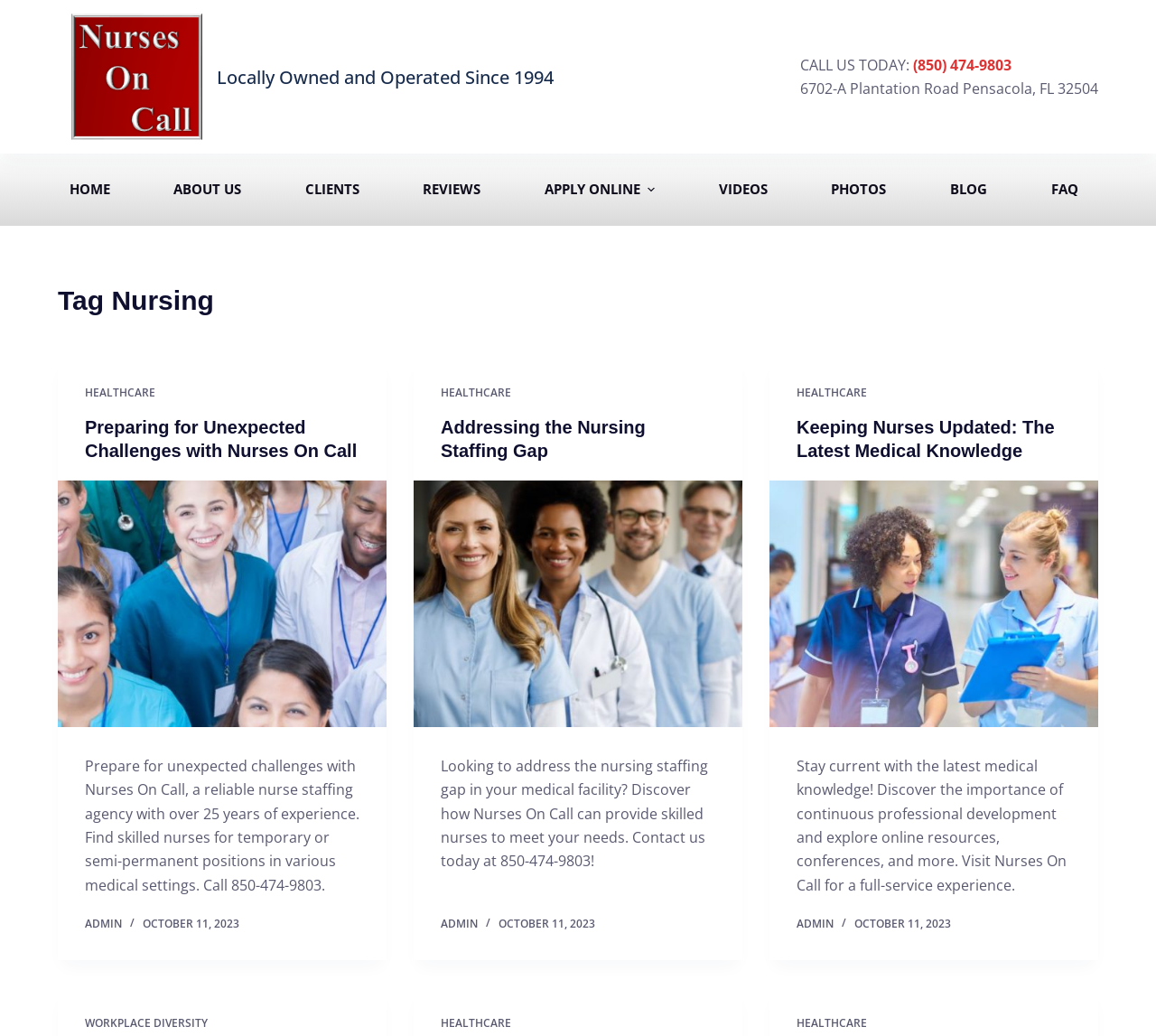How many menu items are in the header menu?
With the help of the image, please provide a detailed response to the question.

The header menu is located at the top of the webpage and contains 9 menu items: HOME, ABOUT US, CLIENTS, REVIEWS, APPLY ONLINE, VIDEOS, PHOTOS, BLOG, and FAQ.